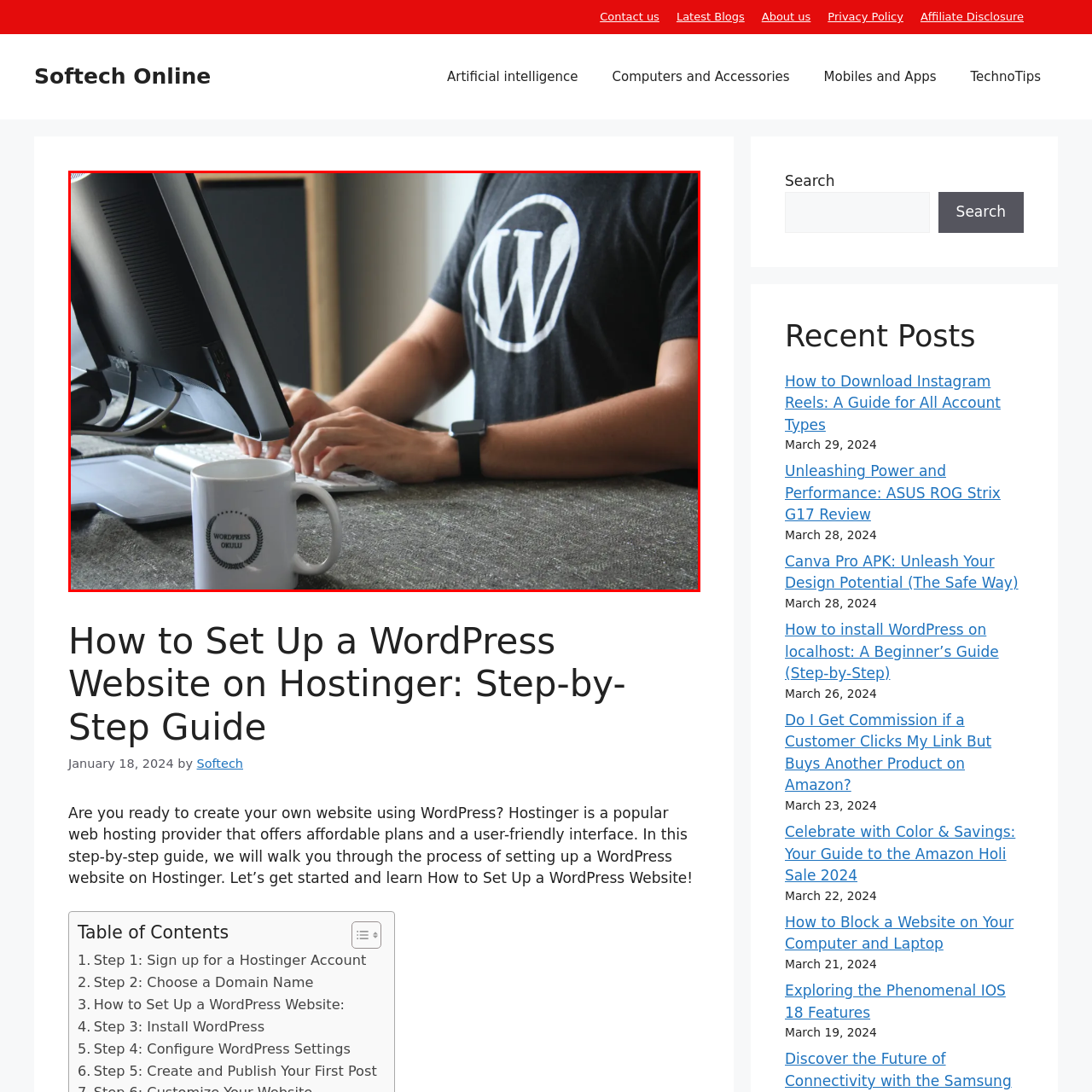Explain in detail what is happening in the image that is surrounded by the red box.

In this image, a person is seated at a desk, actively engaged in typing on a keyboard connected to a sleek computer monitor. The individual is wearing a grey t-shirt prominently displaying the WordPress logo, symbolizing their focus on web development or blogging. On the desk, beside the keyboard, sits a white coffee mug that reads "WORDPRESS OKULU," suggesting a connection to learning or community related to WordPress. The setting is modern and uncluttered, with soft lighting that adds a warm atmosphere, creating an ideal environment for productivity and creativity in website creation or management.